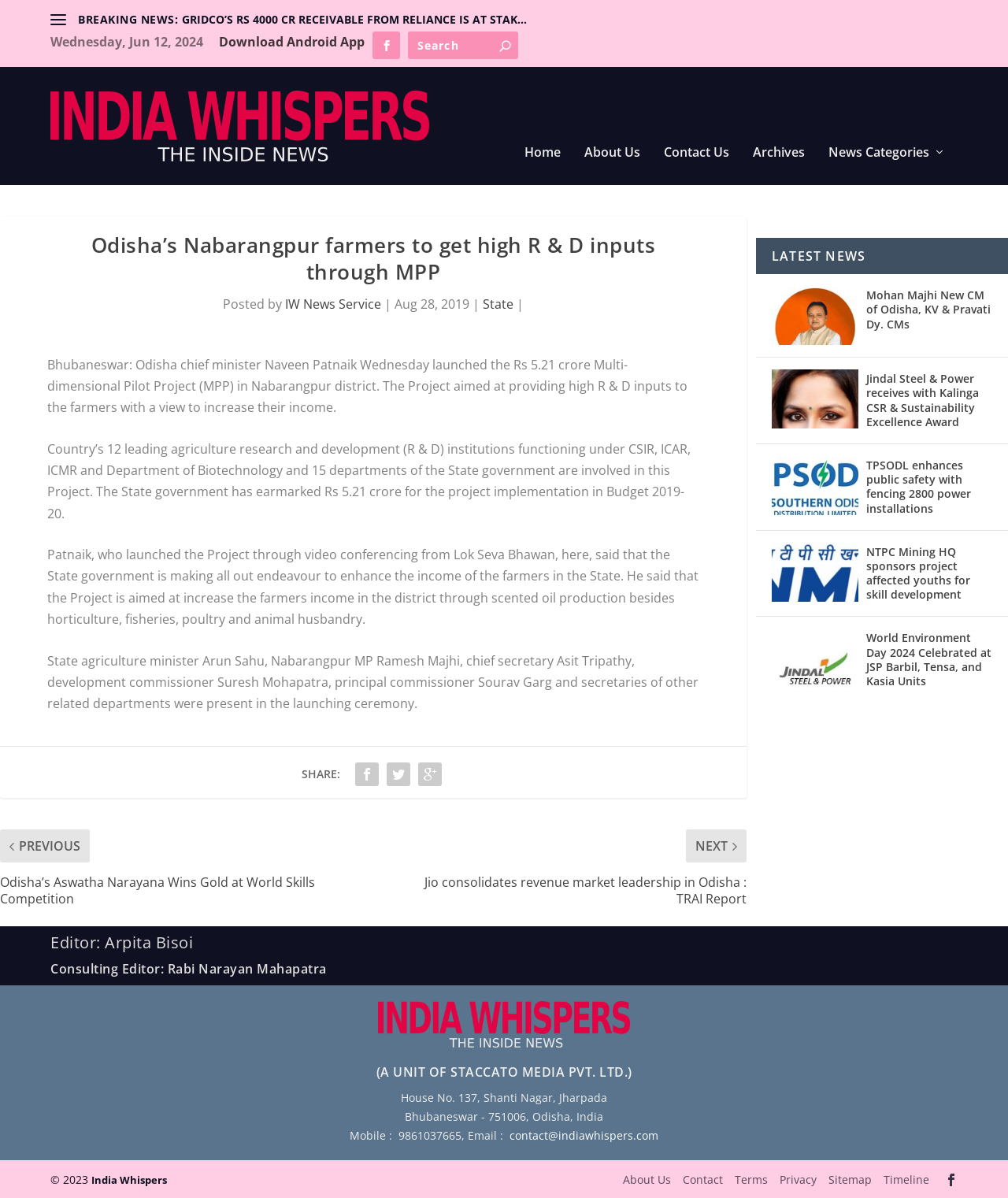Please find the bounding box coordinates of the section that needs to be clicked to achieve this instruction: "Click on the 'About Us' link".

[0.58, 0.122, 0.635, 0.168]